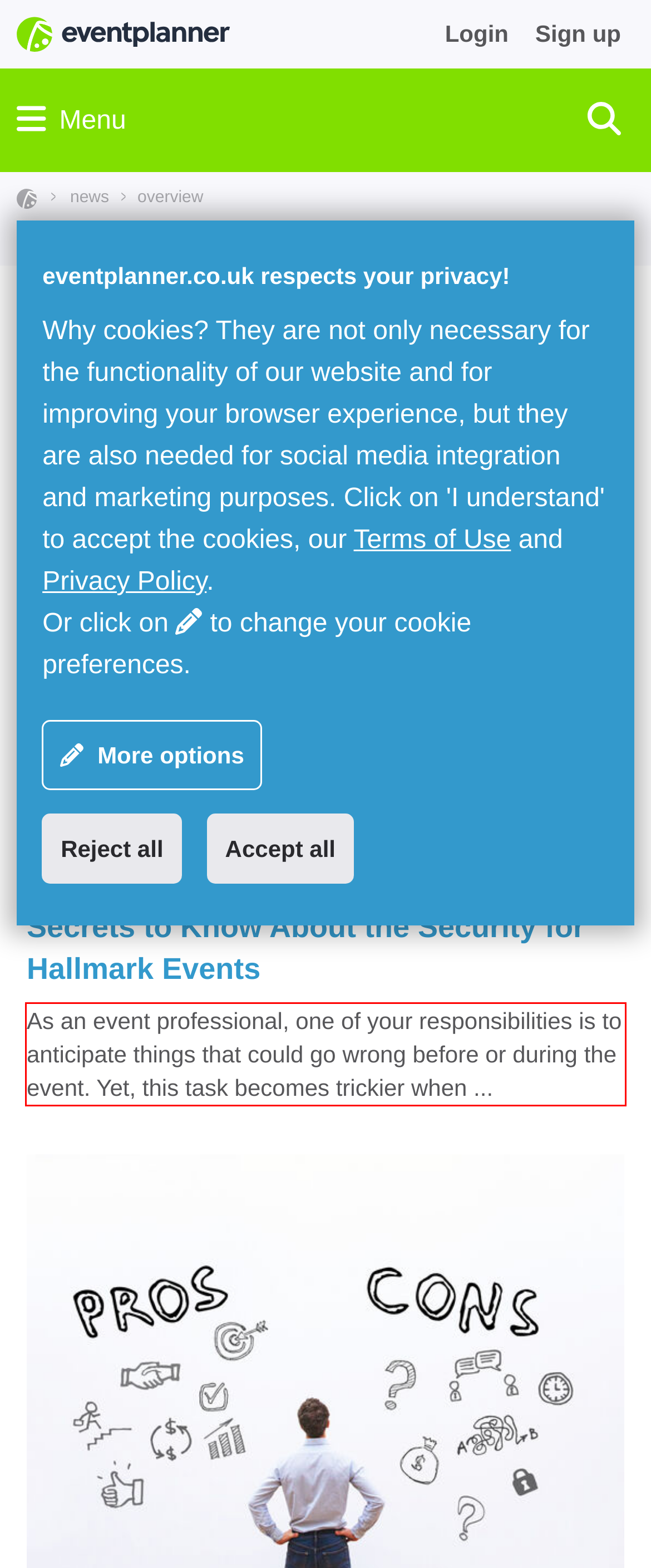Given a screenshot of a webpage, identify the red bounding box and perform OCR to recognize the text within that box.

As an event professional, one of your responsibilities is to anticipate things that could go wrong before or during the event. Yet, this task becomes trickier when ...